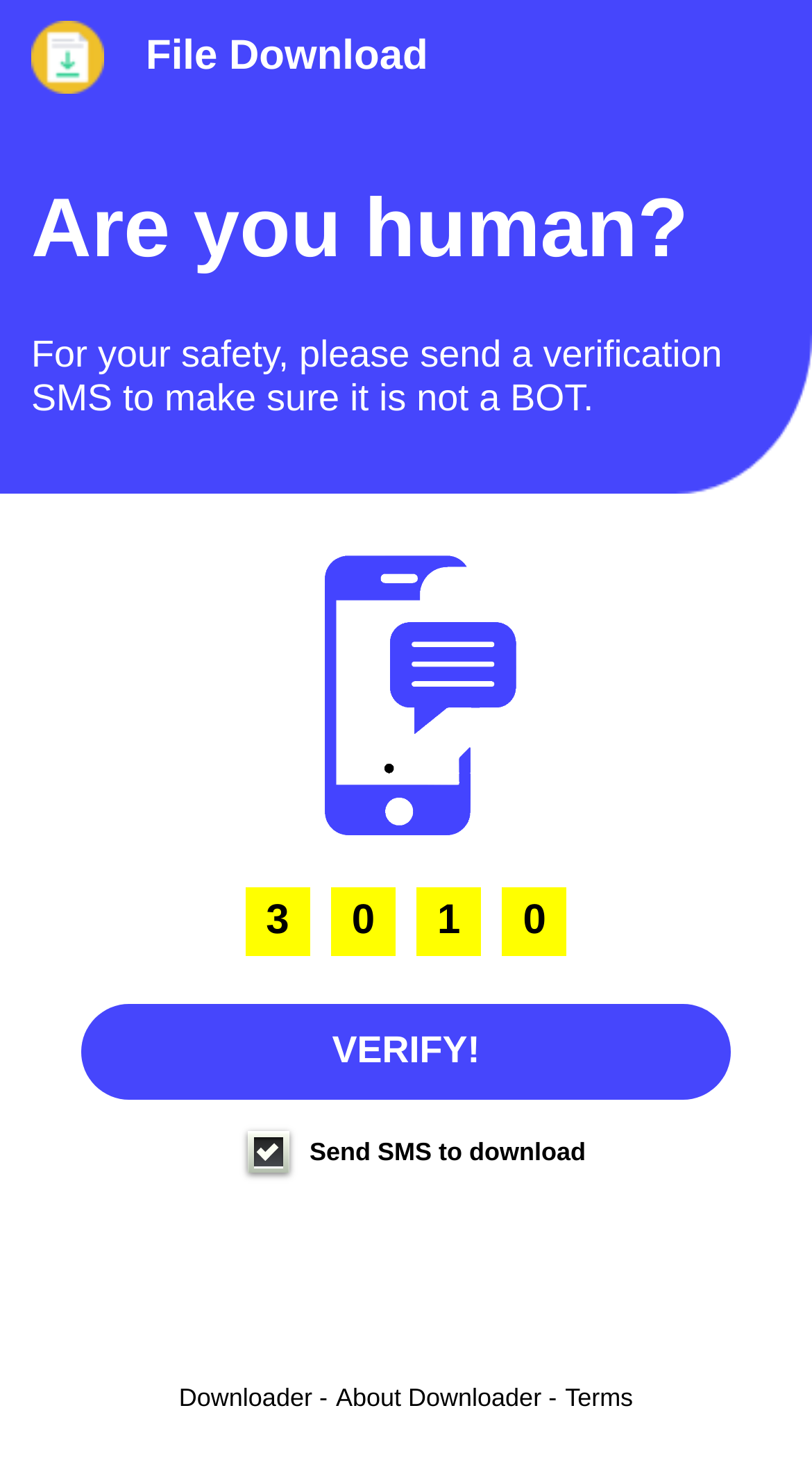What is the name of the application or service?
Based on the image content, provide your answer in one word or a short phrase.

Downloader